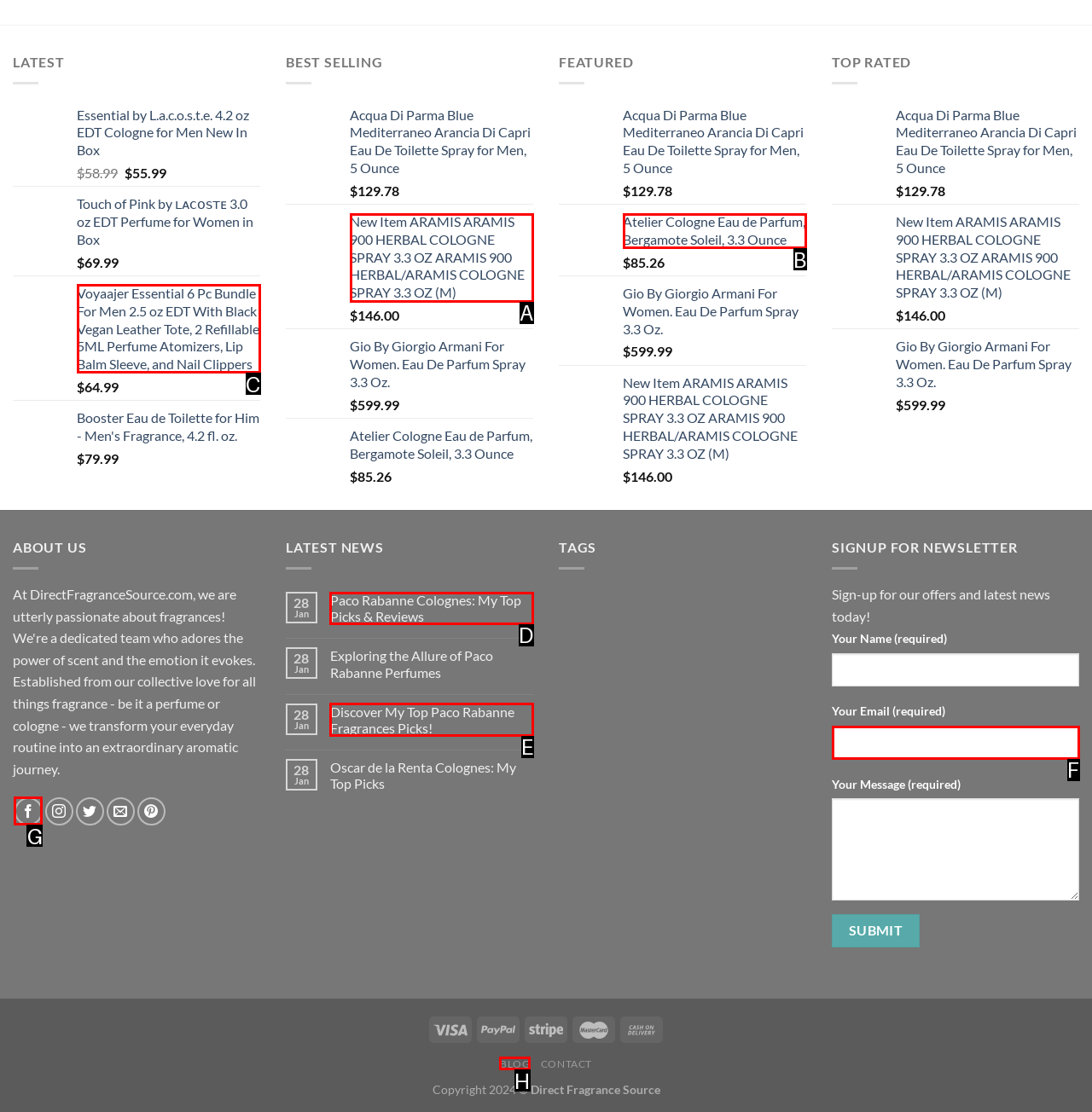Tell me which UI element to click to fulfill the given task: Go to home page. Respond with the letter of the correct option directly.

None